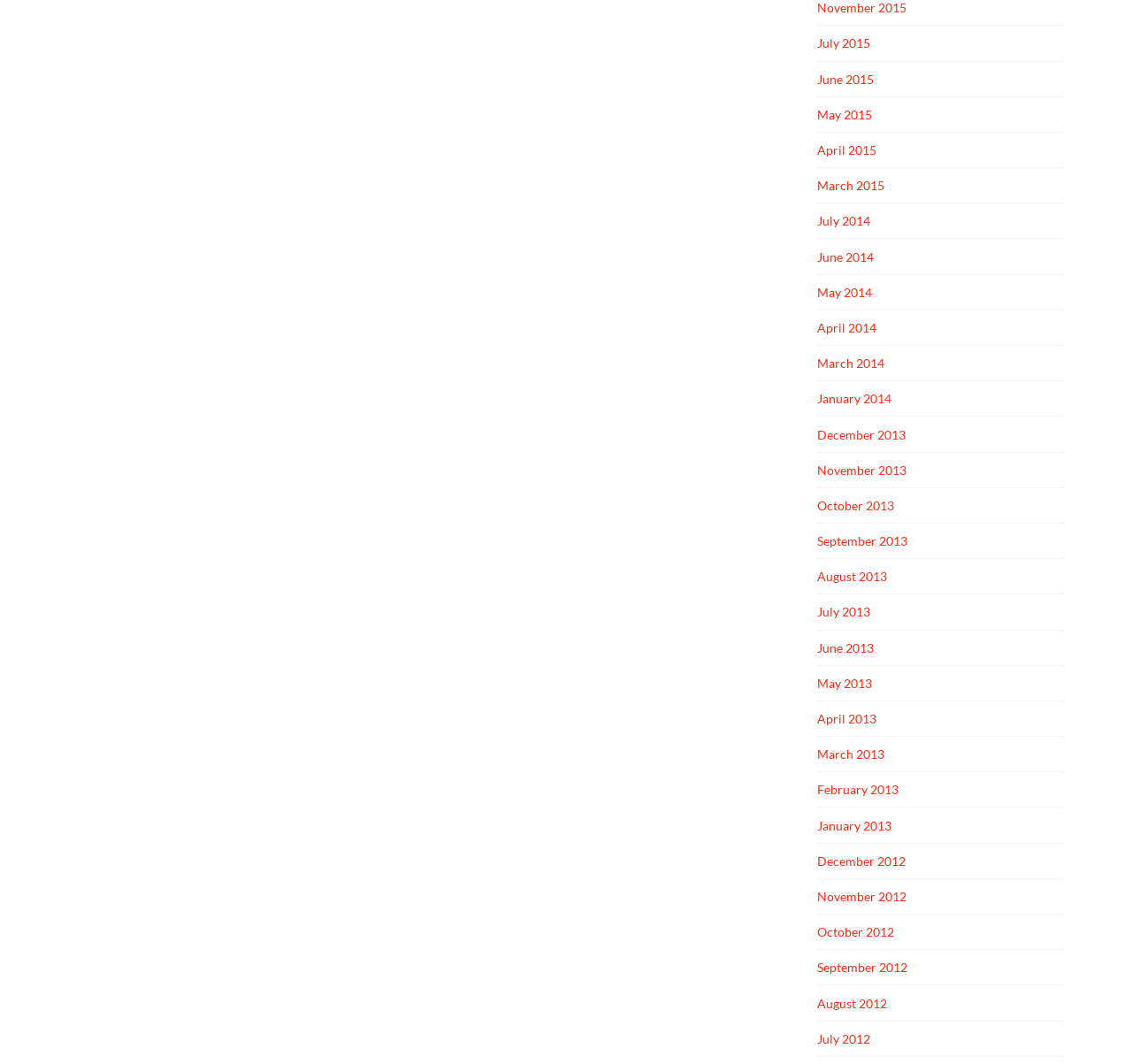Determine the bounding box coordinates in the format (top-left x, top-left y, bottom-right x, bottom-right y). Ensure all values are floating point numbers between 0 and 1. Identify the bounding box of the UI element described by: July 2015

[0.722, 0.034, 0.769, 0.048]